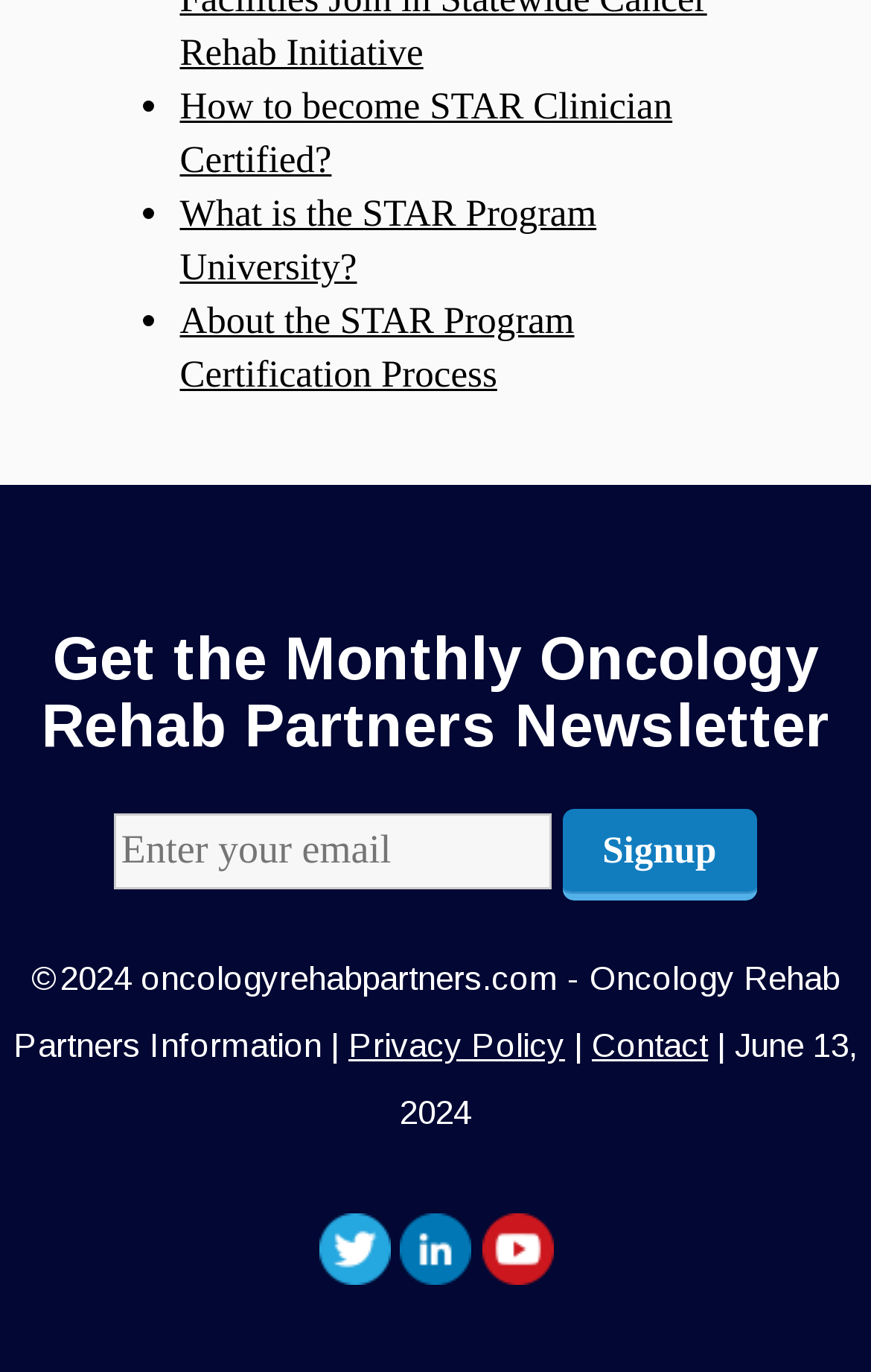Pinpoint the bounding box coordinates of the element you need to click to execute the following instruction: "Click 'Signup'". The bounding box should be represented by four float numbers between 0 and 1, in the format [left, top, right, bottom].

[0.645, 0.59, 0.869, 0.656]